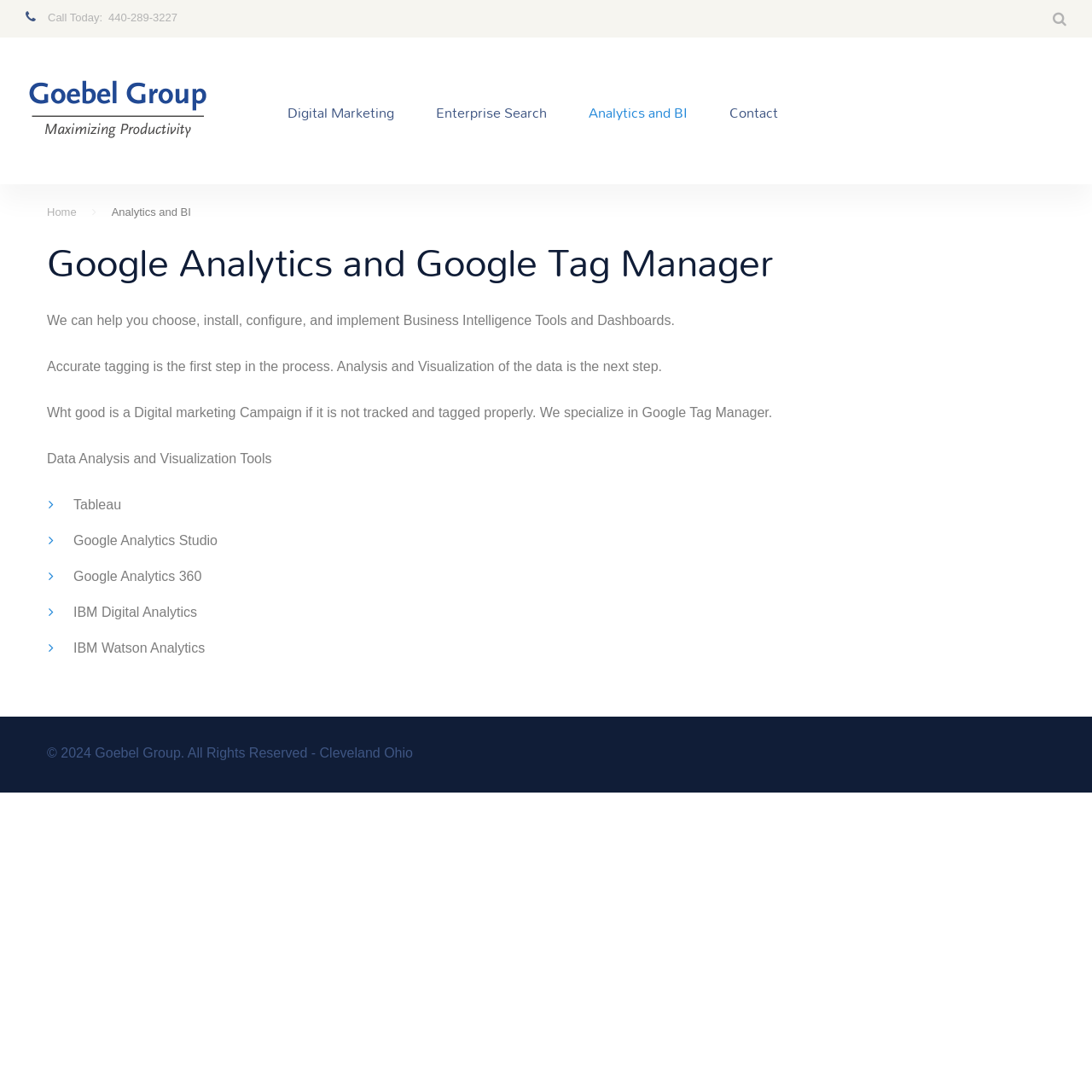Locate the bounding box coordinates of the item that should be clicked to fulfill the instruction: "Call today".

[0.044, 0.01, 0.094, 0.023]